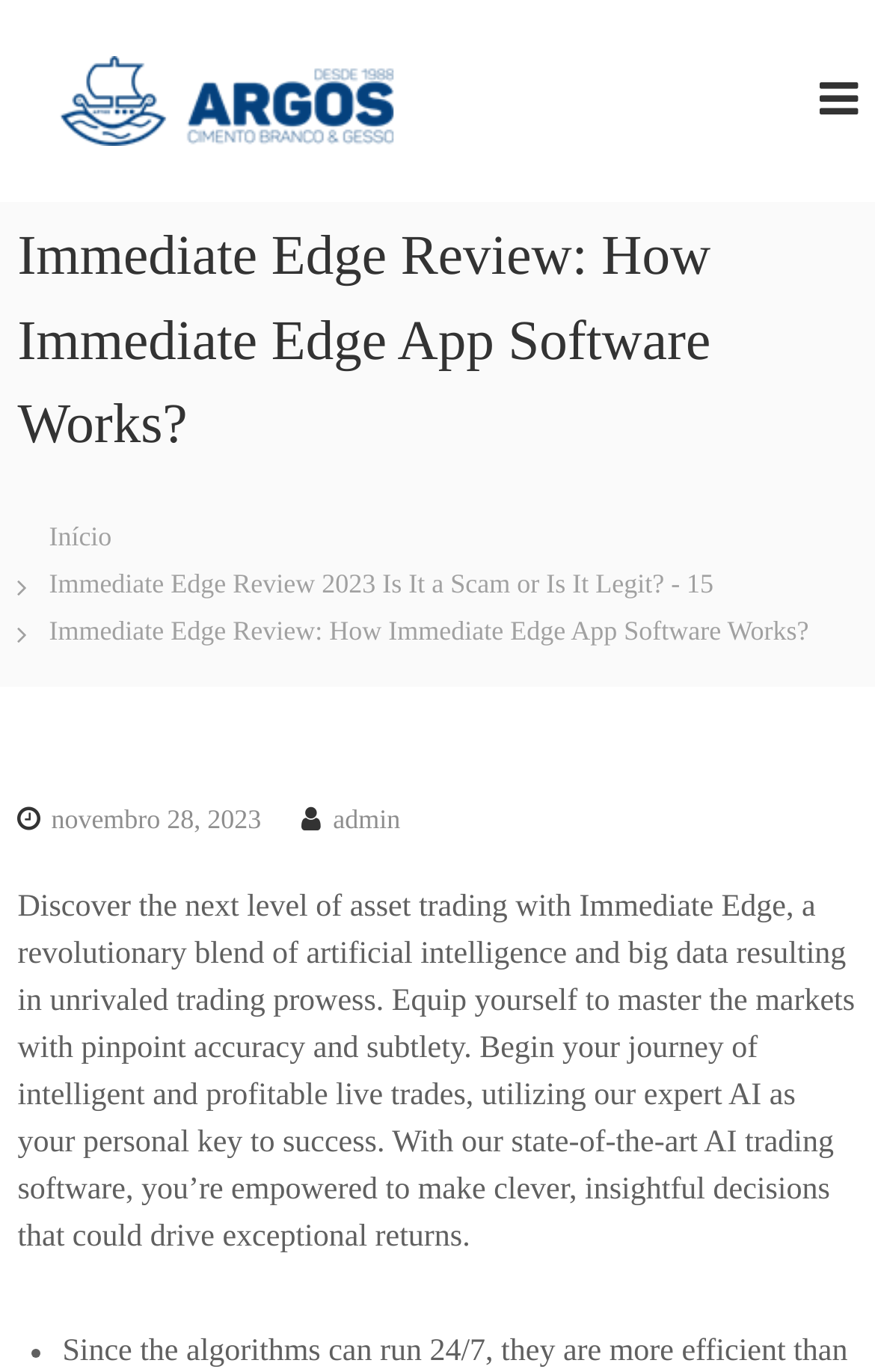Use a single word or phrase to respond to the question:
Who is the author of the article?

admin